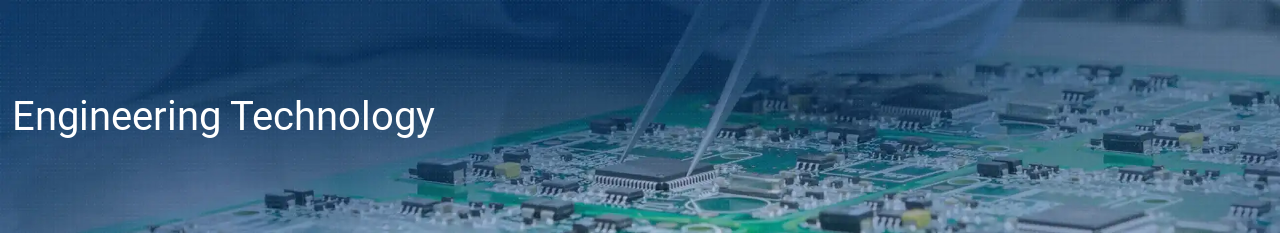What is crucial for ensuring high-quality performance in electronic devices?
Please provide a comprehensive answer to the question based on the webpage screenshot.

The visual representation underscores the advanced engineering technology utilized in PCB manufacturing, highlighting the meticulous nature of electronic assembly and design, which is crucial for ensuring high-quality performance in electronic devices.